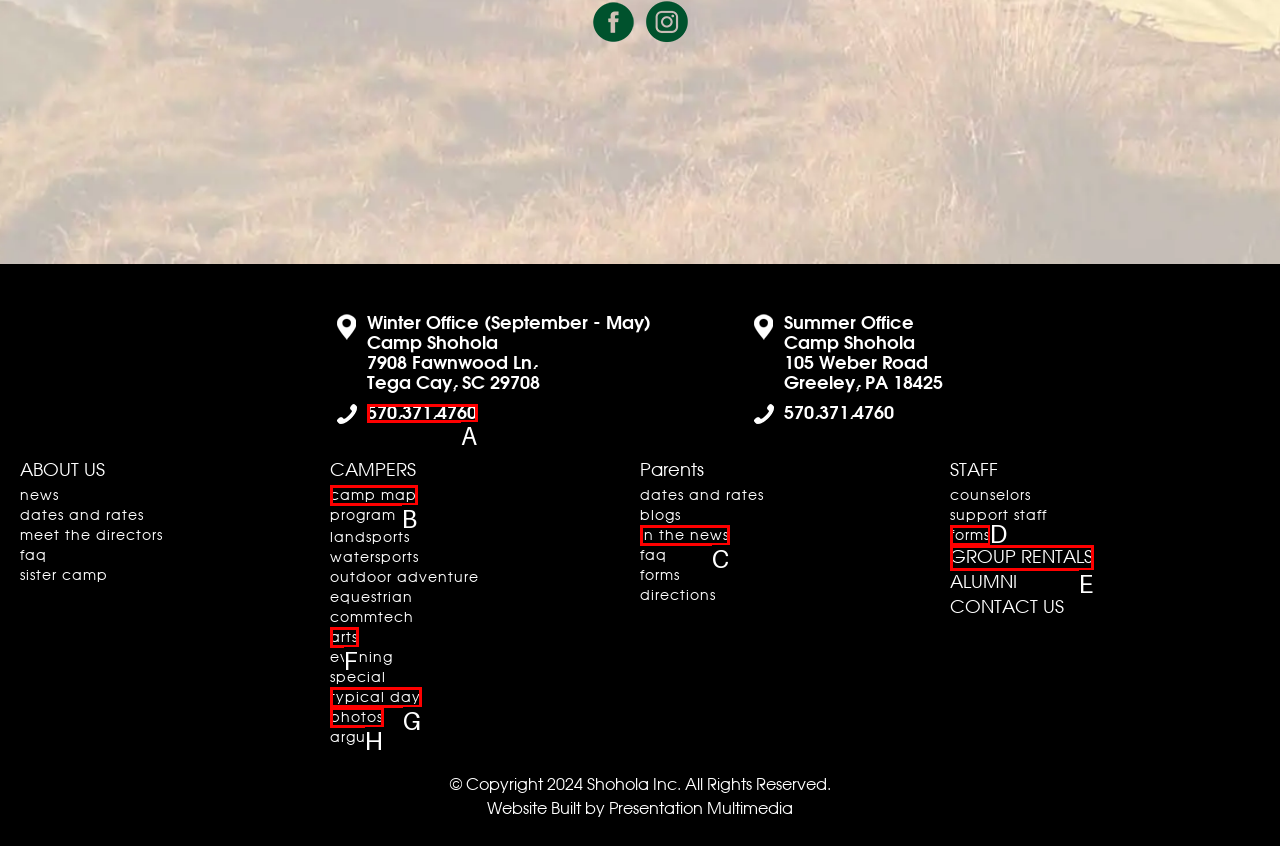Identify the correct choice to execute this task: learn about Who We Are
Respond with the letter corresponding to the right option from the available choices.

None